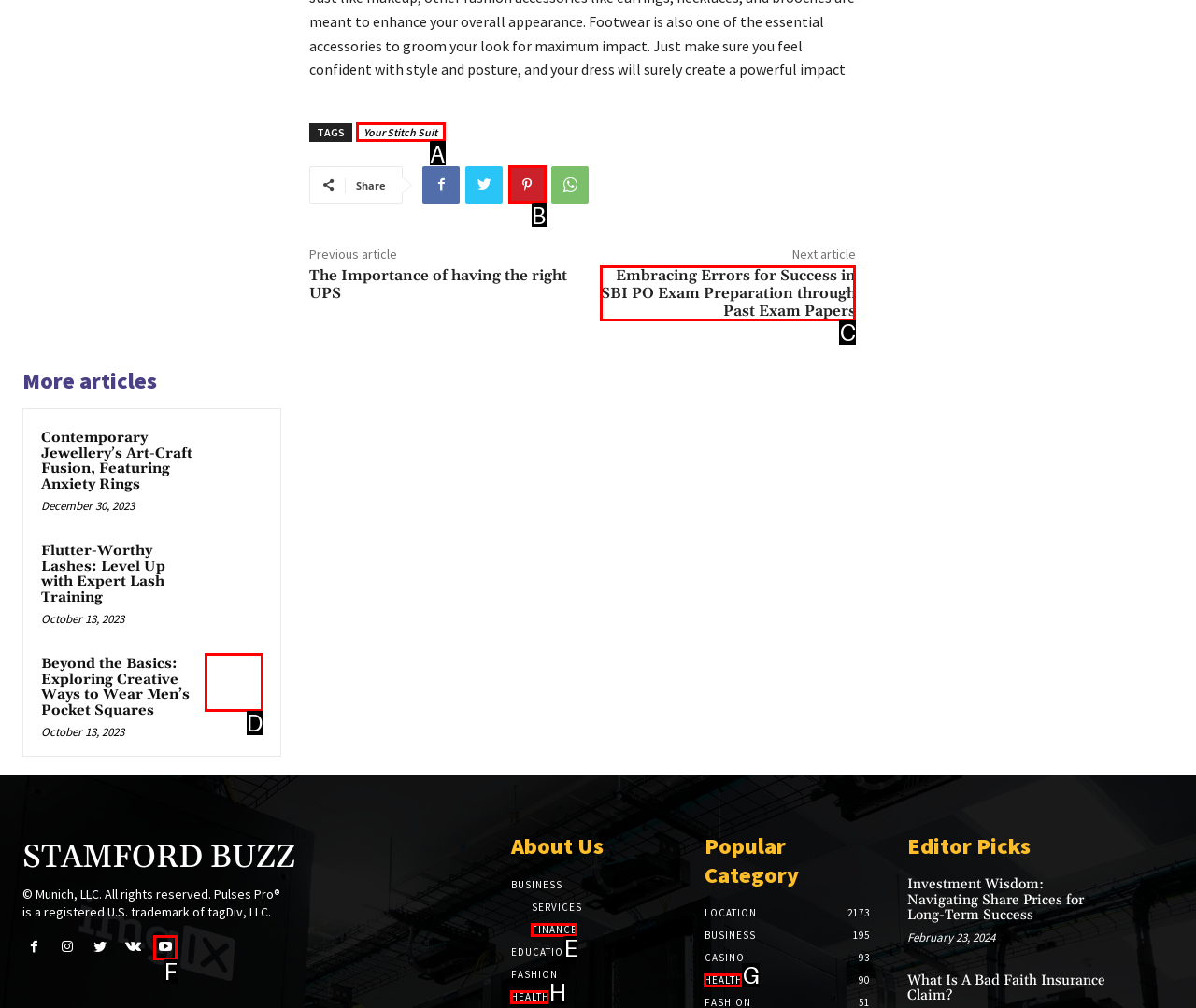Identify the option that corresponds to: Health
Respond with the corresponding letter from the choices provided.

H